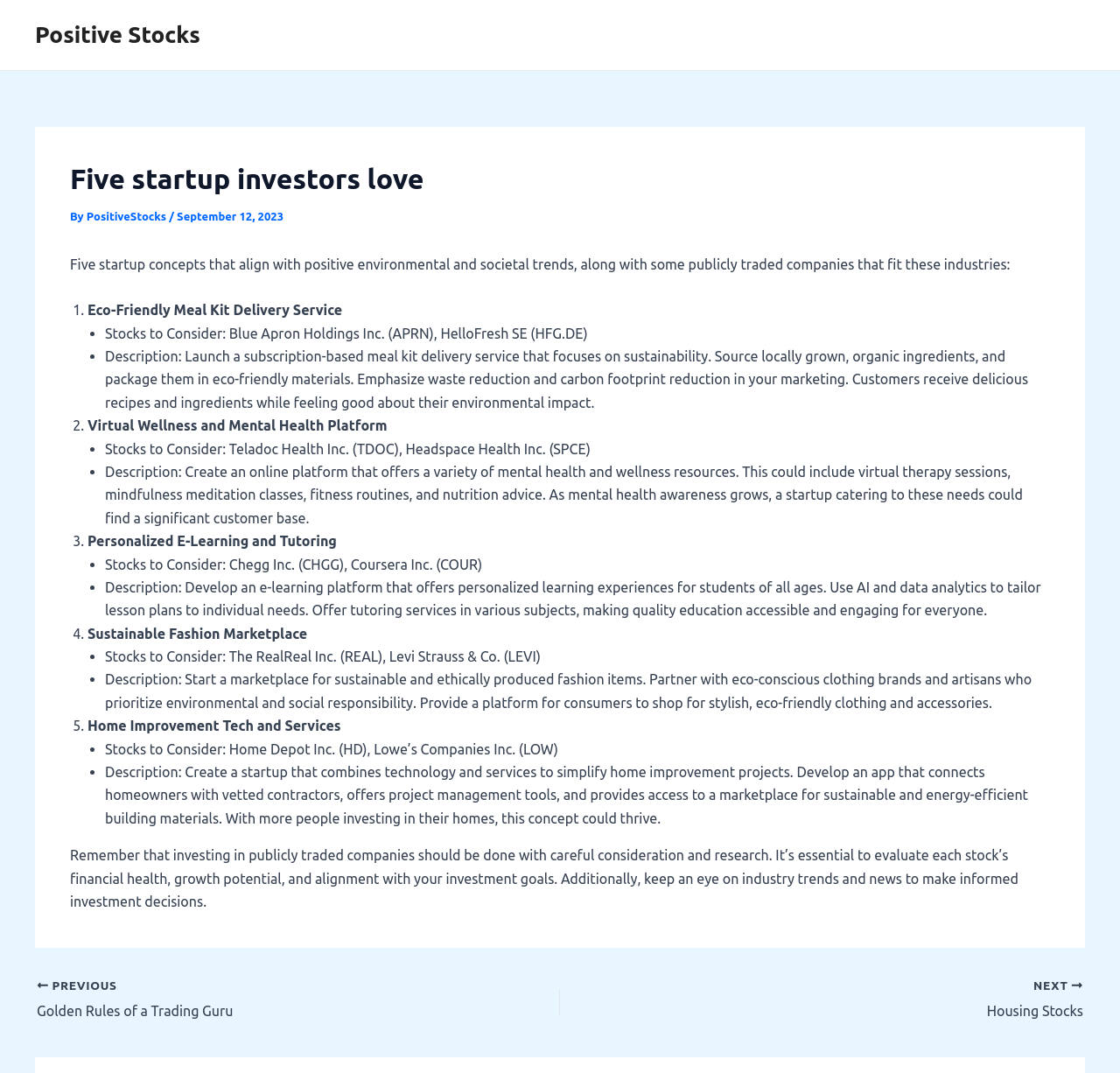Provide the bounding box coordinates of the HTML element described by the text: "Positive Stocks".

[0.031, 0.021, 0.179, 0.044]